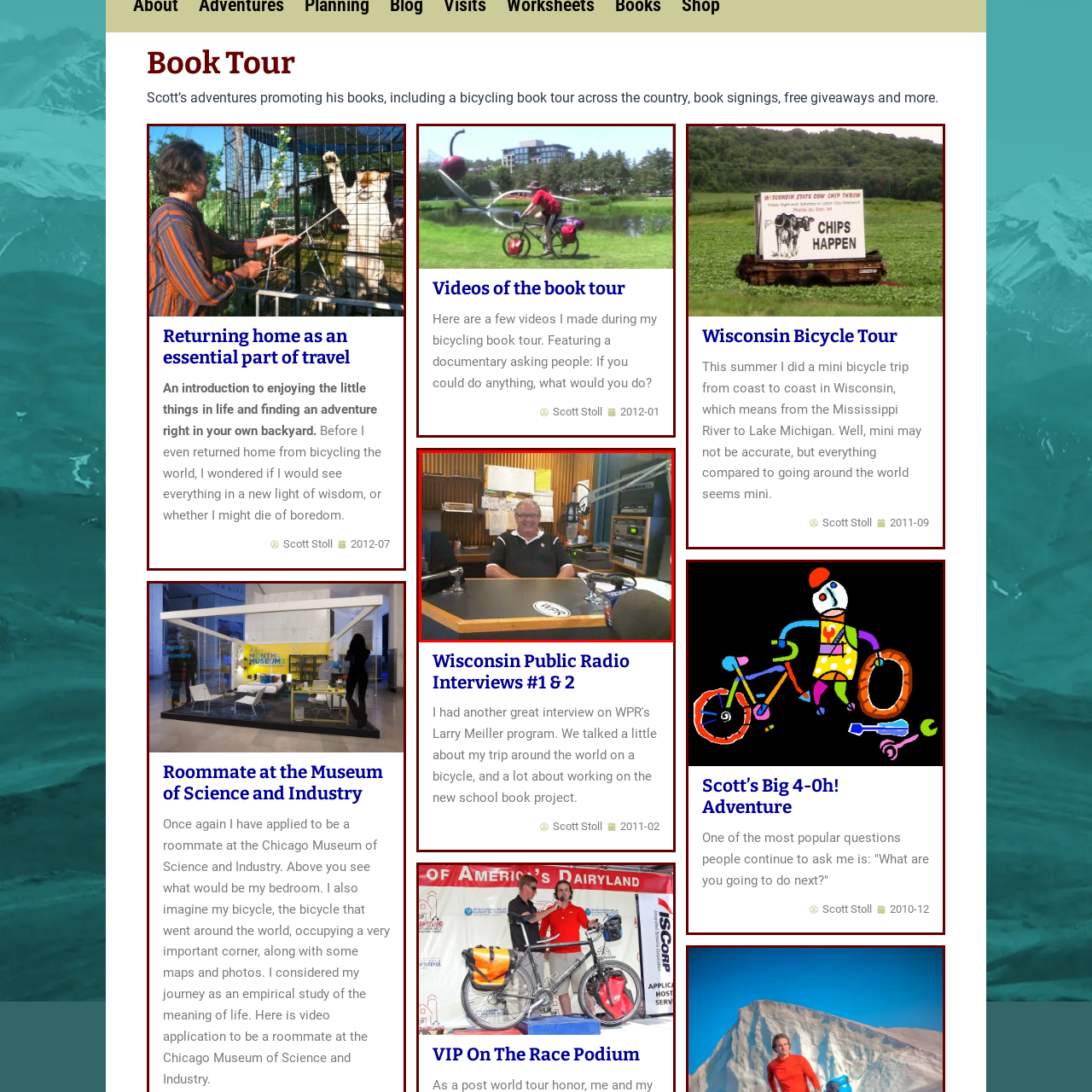Check the area bordered by the red box and provide a single word or phrase as the answer to the question: What is the purpose of the panels in the backdrop?

Soundproofing